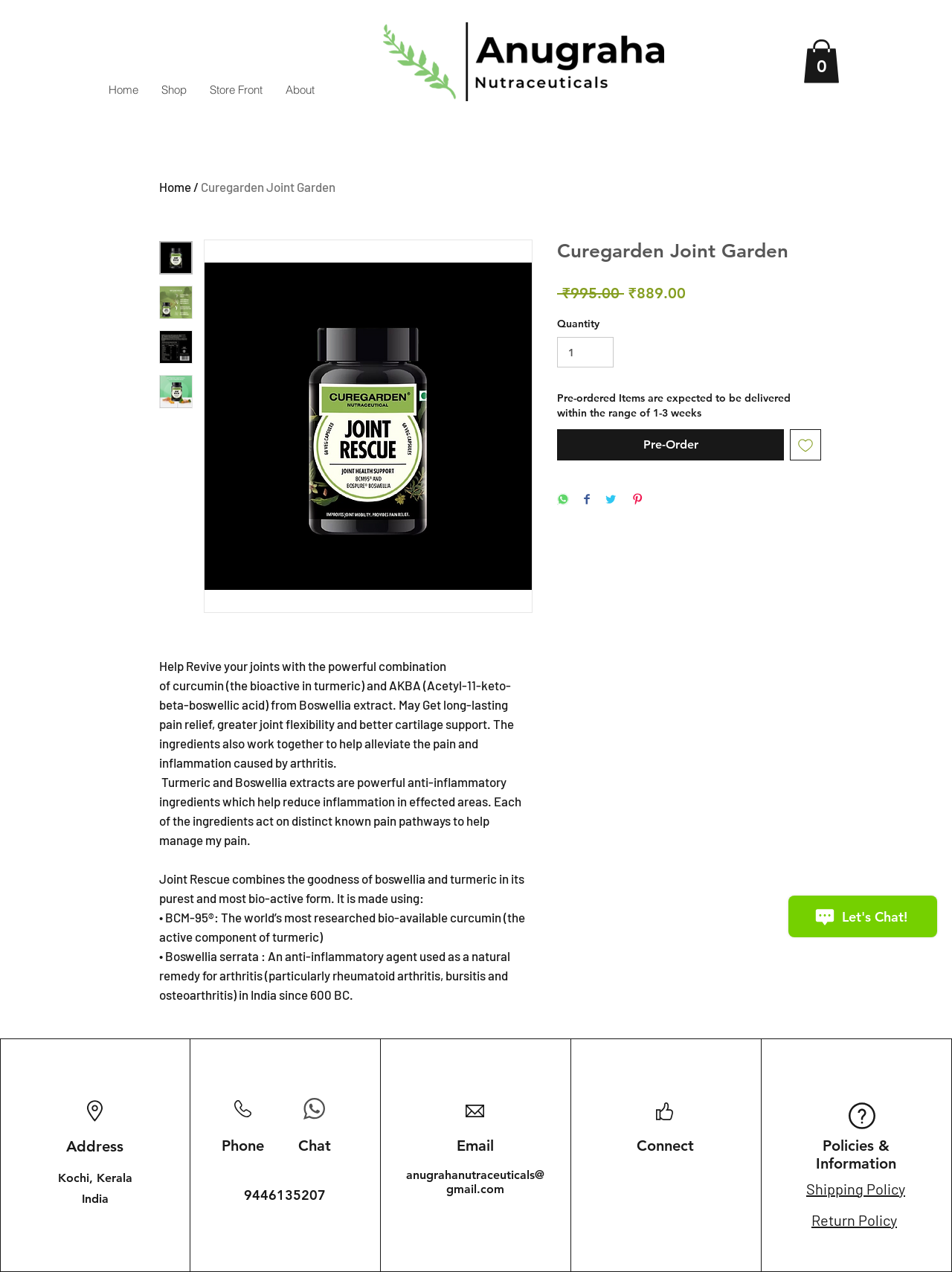Provide a brief response using a word or short phrase to this question:
What is the price of the product?

₹889.00